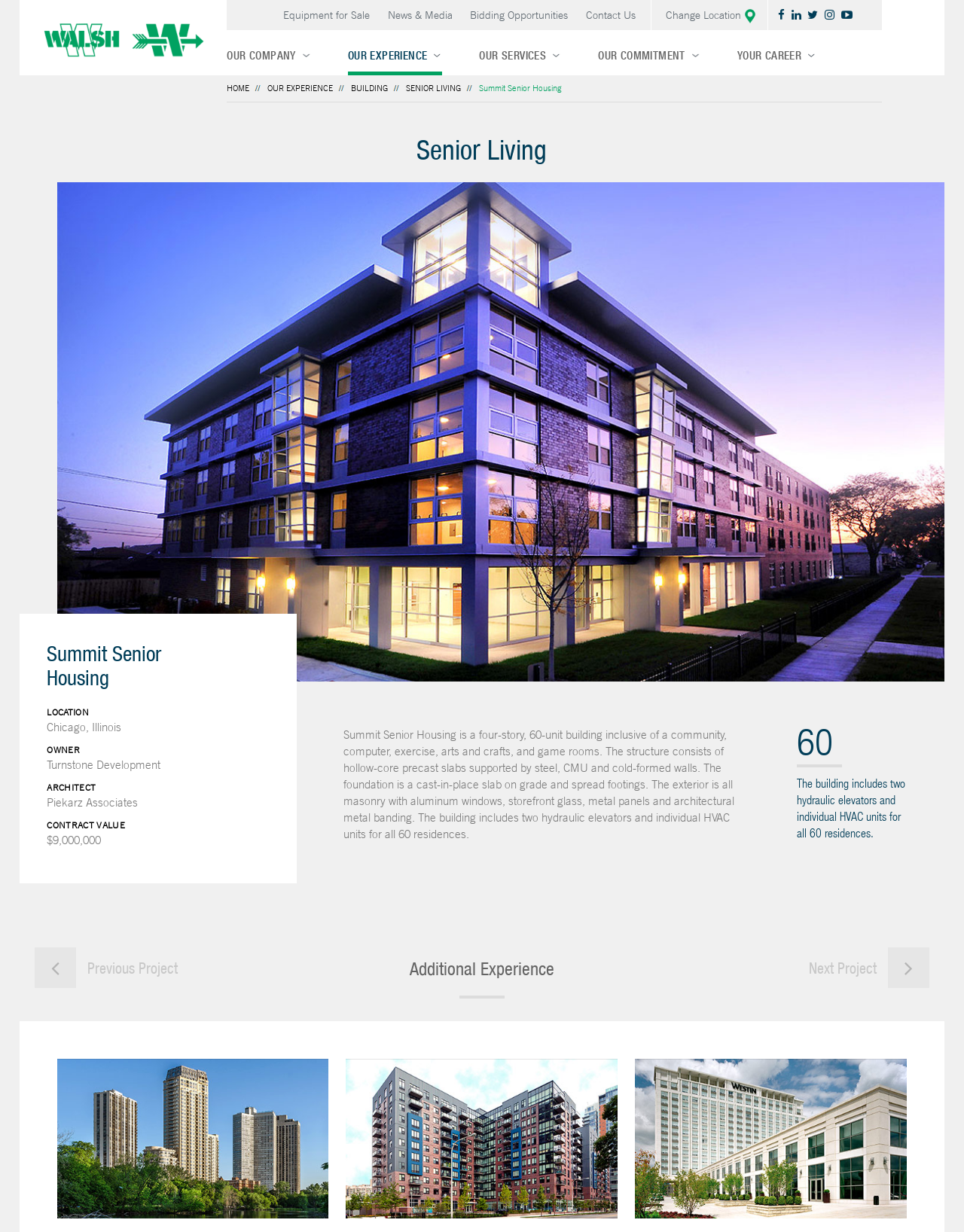Please predict the bounding box coordinates (top-left x, top-left y, bottom-right x, bottom-right y) for the UI element in the screenshot that fits the description: Equipment for Sale

[0.294, 0.007, 0.399, 0.018]